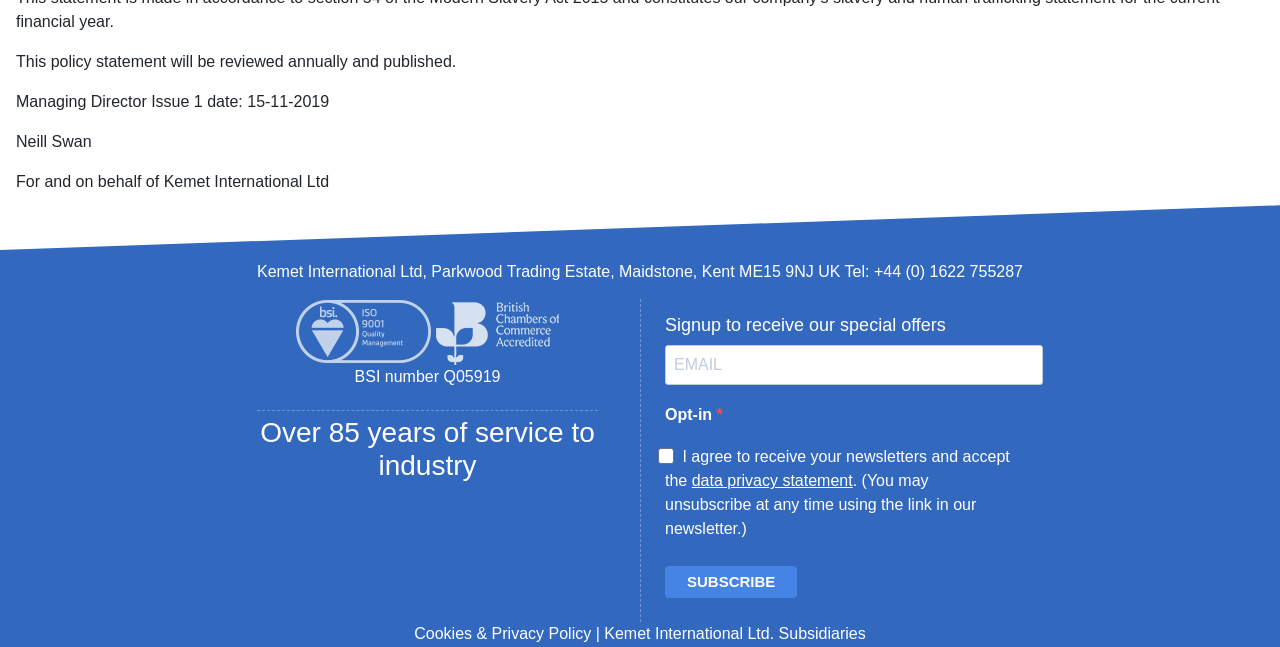What is the purpose of the textbox?
Please elaborate on the answer to the question with detailed information.

I found the purpose of the textbox by looking at its label, which is 'EMAIL', and its location near the 'SUBSCRIBE' button, suggesting that it is used to enter an email address to receive special offers.